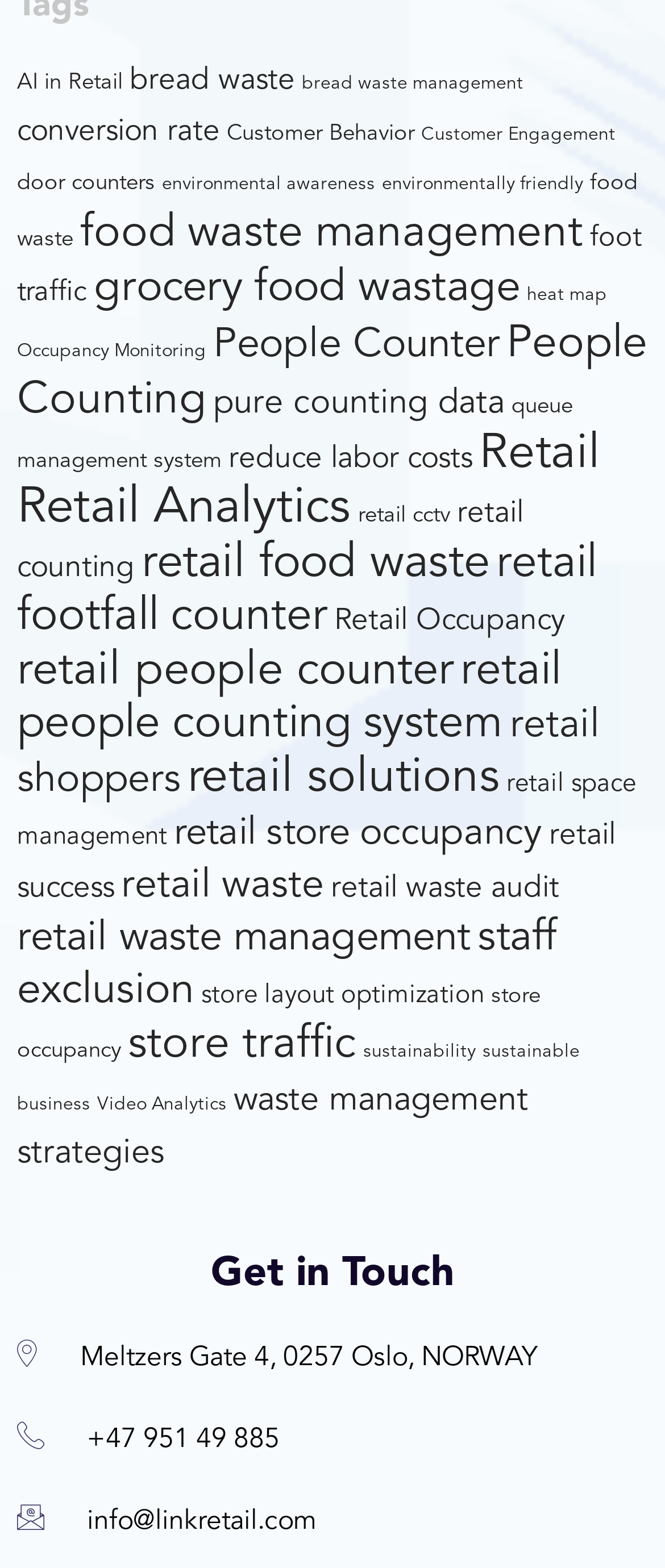What is the phone number of the company?
Provide an in-depth answer to the question, covering all aspects.

I found the phone number by looking at the static text element with the OCR text '+47 951 49 885' which is located at the coordinates [0.131, 0.91, 0.421, 0.927].